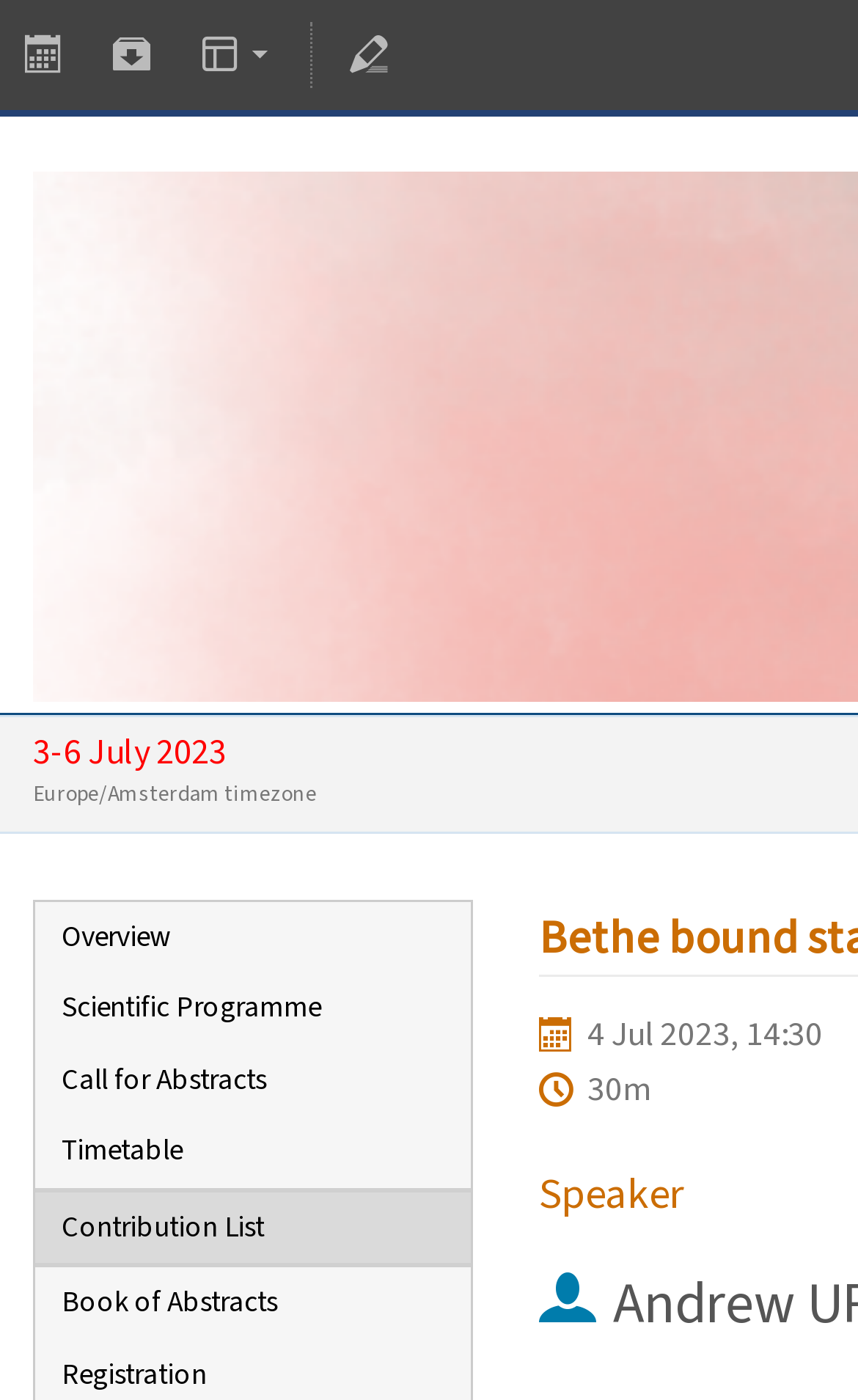Given the element description Overview, specify the bounding box coordinates of the corresponding UI element in the format (top-left x, top-left y, bottom-right x, bottom-right y). All values must be between 0 and 1.

[0.041, 0.644, 0.549, 0.695]